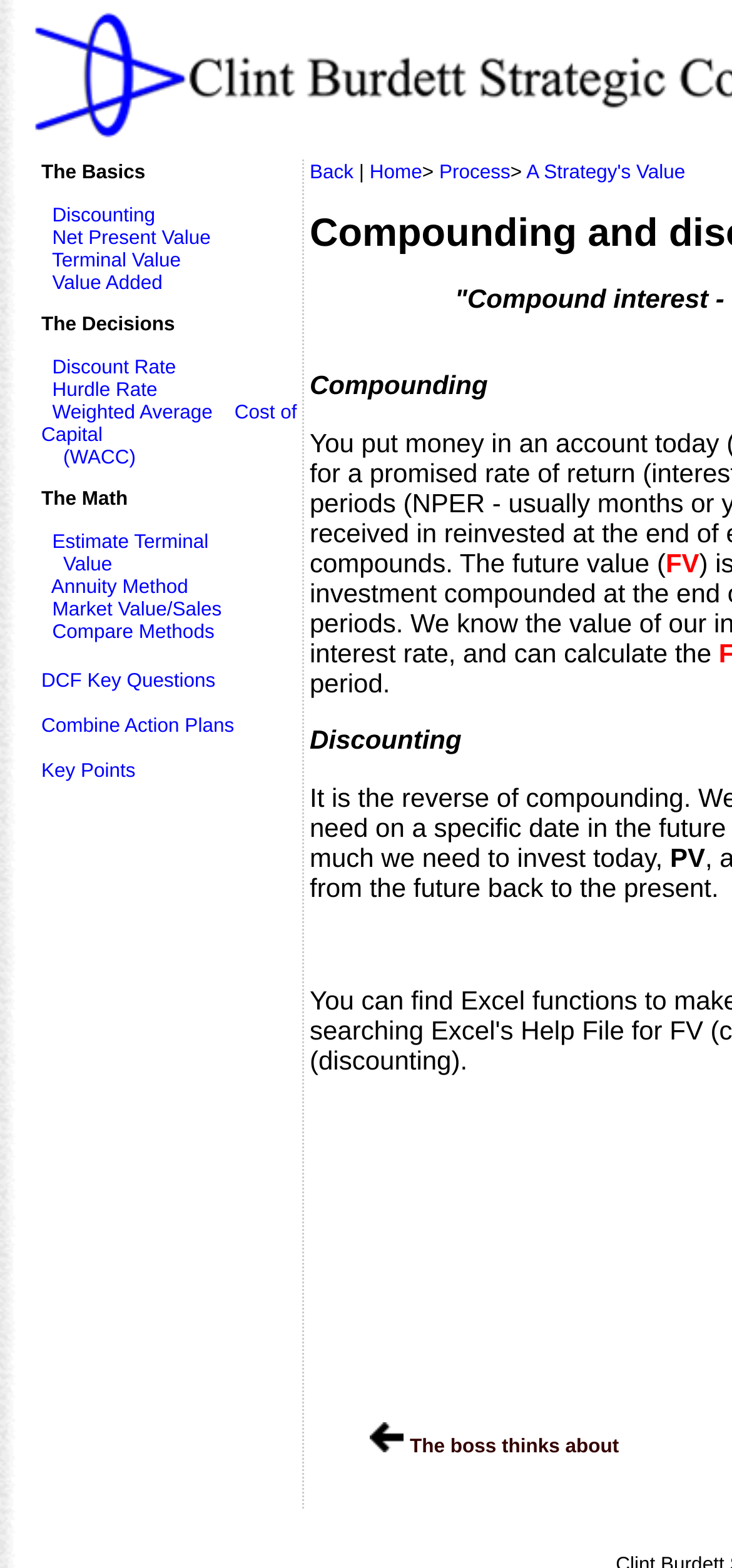Please determine the bounding box coordinates of the clickable area required to carry out the following instruction: "Click on Back". The coordinates must be four float numbers between 0 and 1, represented as [left, top, right, bottom].

[0.423, 0.103, 0.483, 0.117]